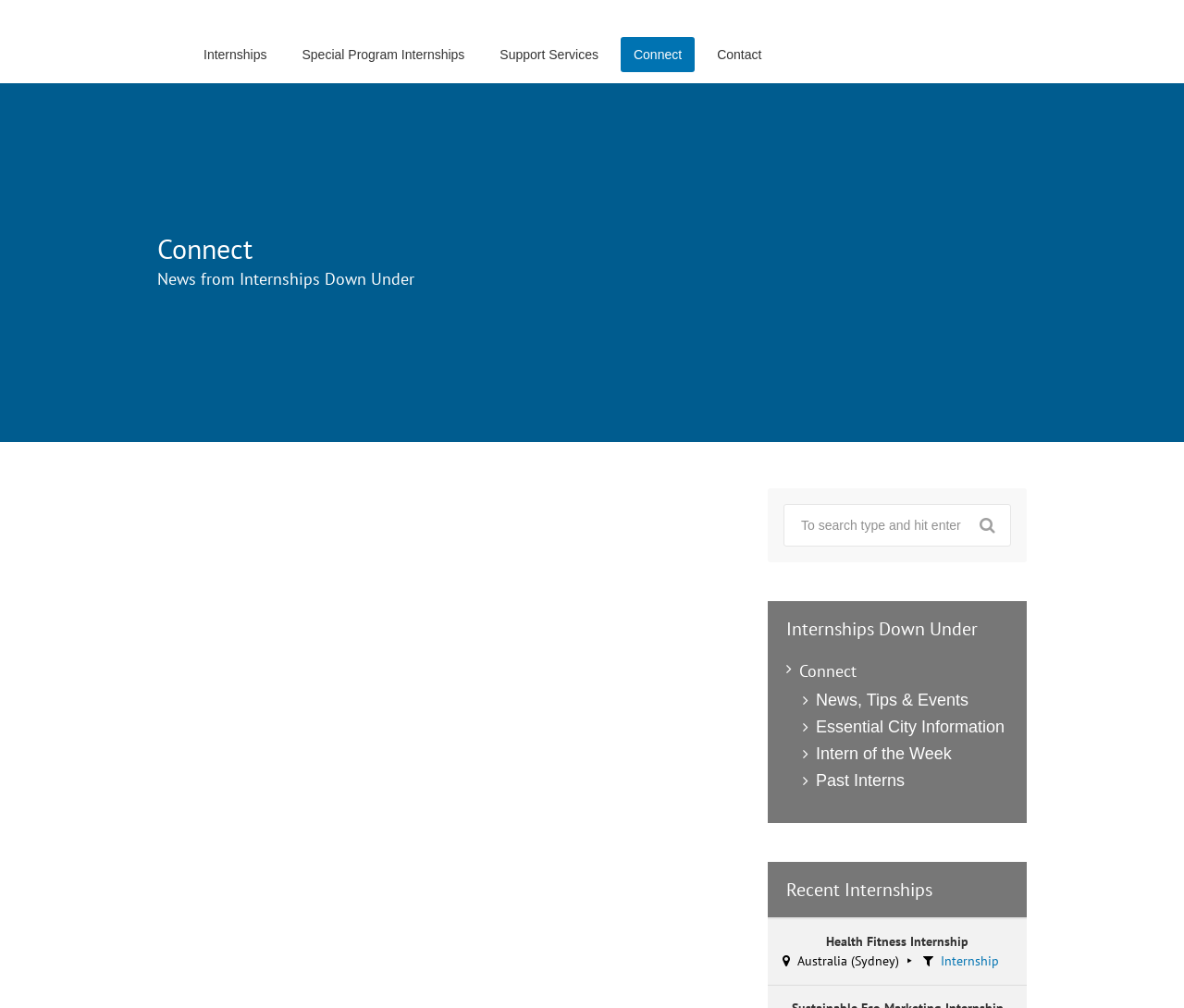Please predict the bounding box coordinates (top-left x, top-left y, bottom-right x, bottom-right y) for the UI element in the screenshot that fits the description: Support Services

[0.411, 0.037, 0.516, 0.072]